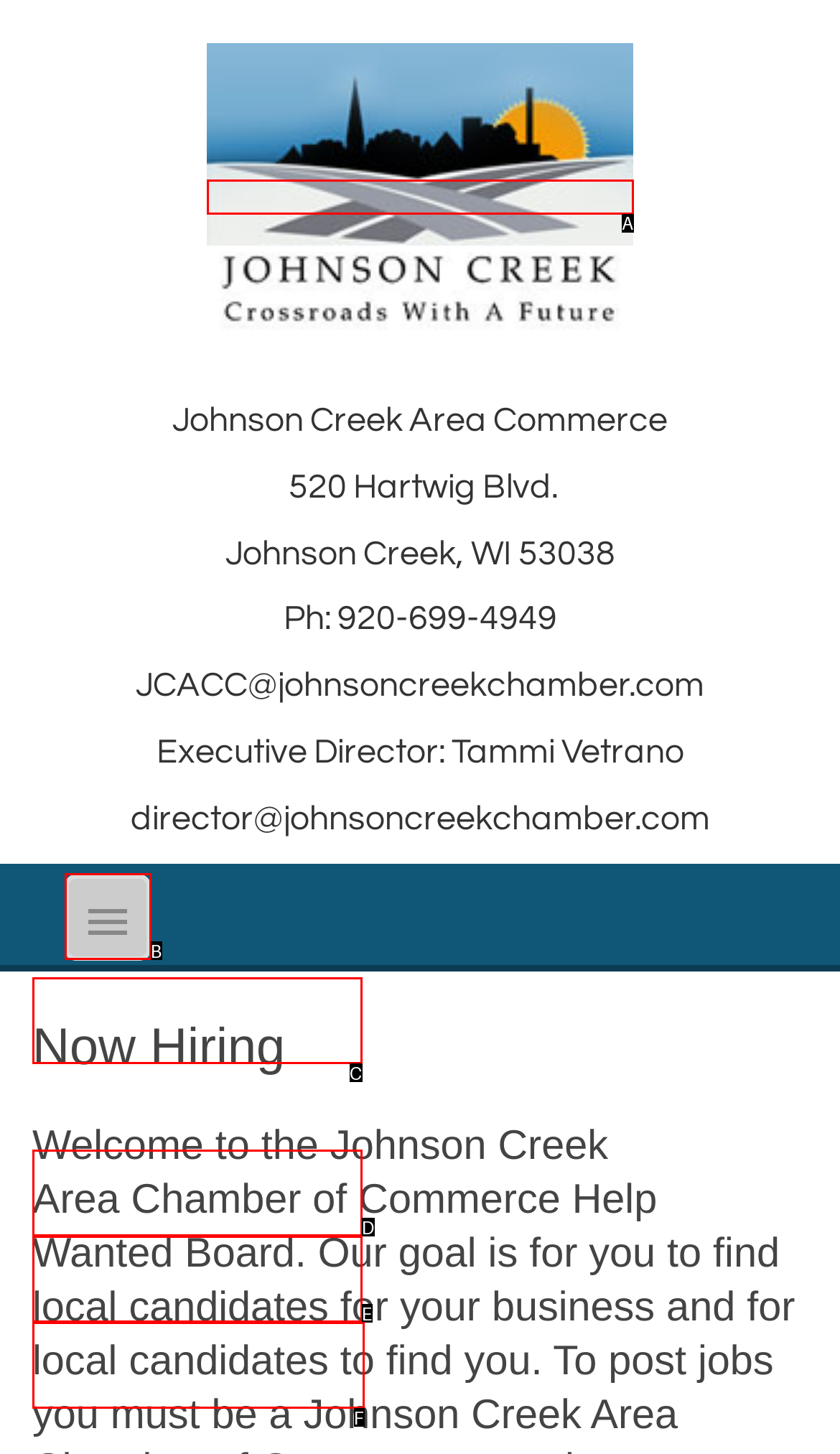Which HTML element matches the description: Directory the best? Answer directly with the letter of the chosen option.

C